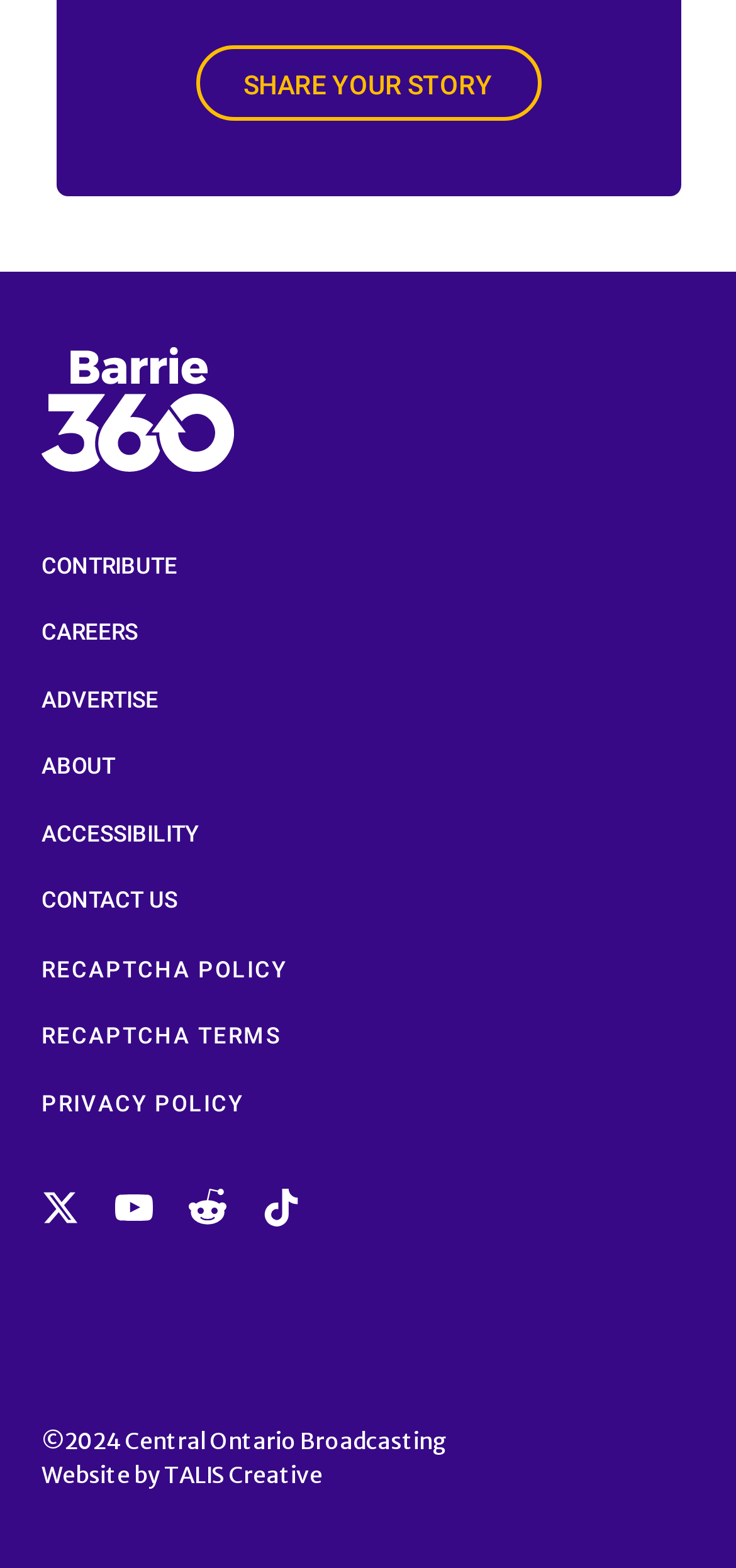Provide the bounding box coordinates for the area that should be clicked to complete the instruction: "Contact US".

[0.056, 0.561, 0.241, 0.582]